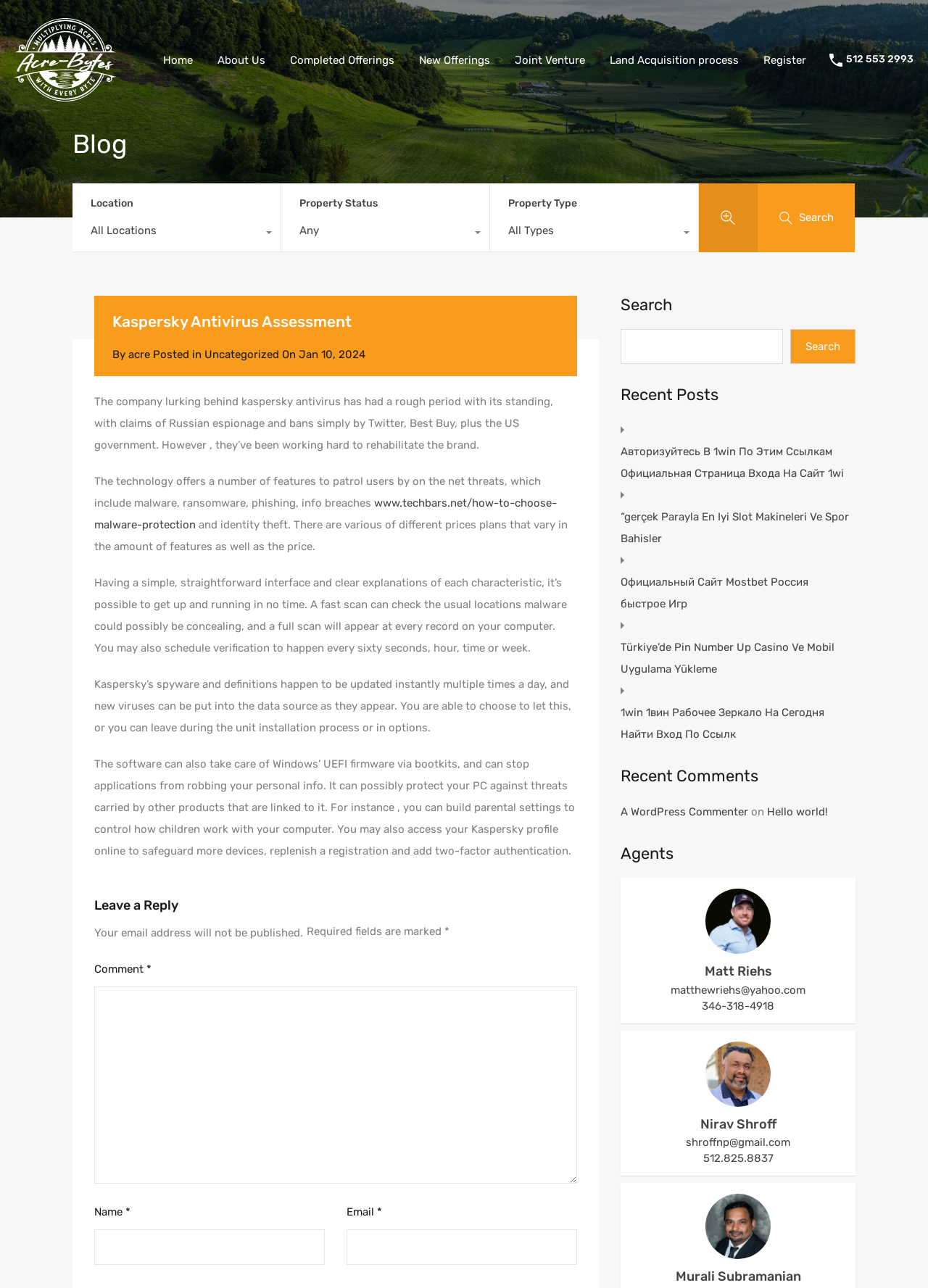Locate the bounding box coordinates of the element I should click to achieve the following instruction: "Select a location".

[0.078, 0.168, 0.302, 0.195]